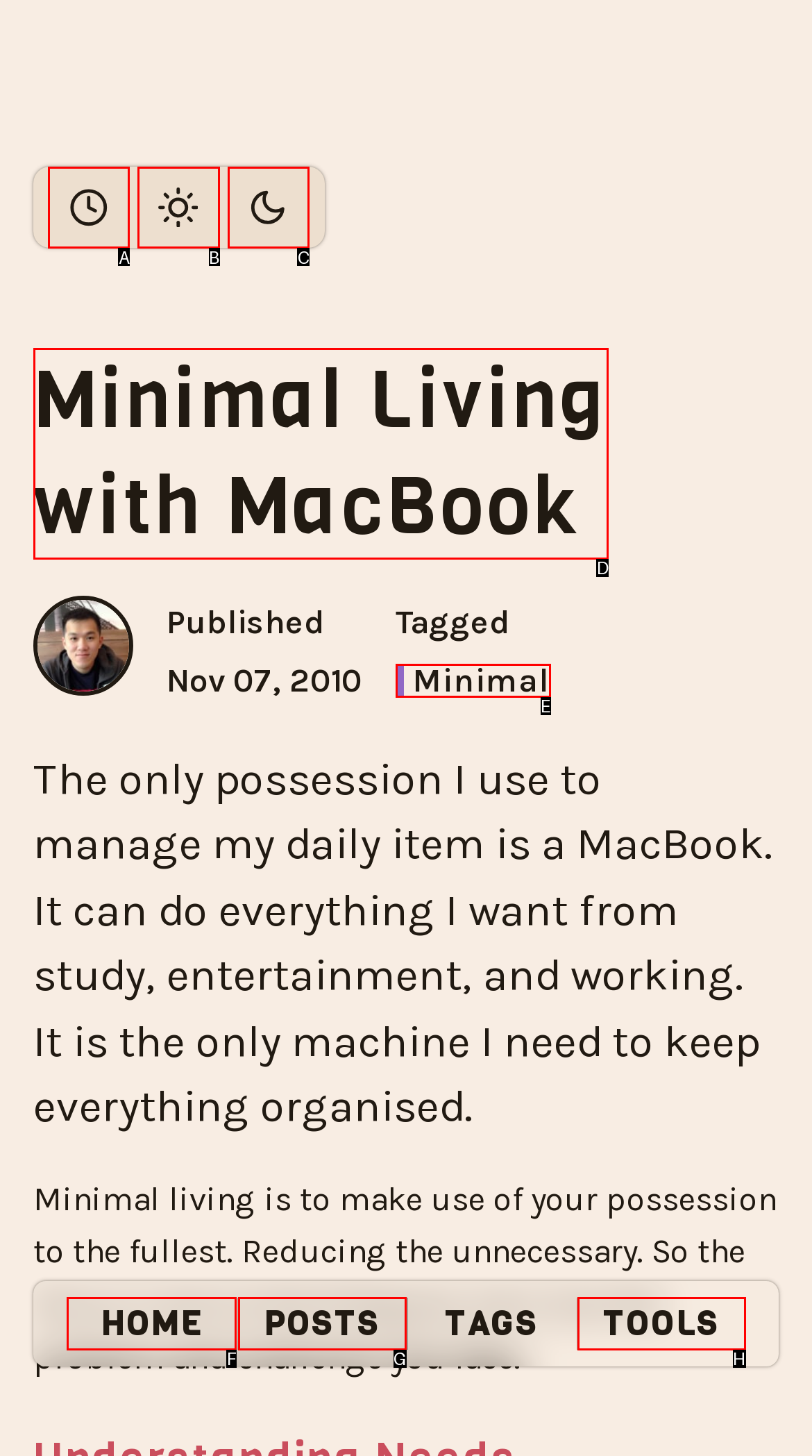From the given options, find the HTML element that fits the description: Minimal Living with MacBook. Reply with the letter of the chosen element.

D